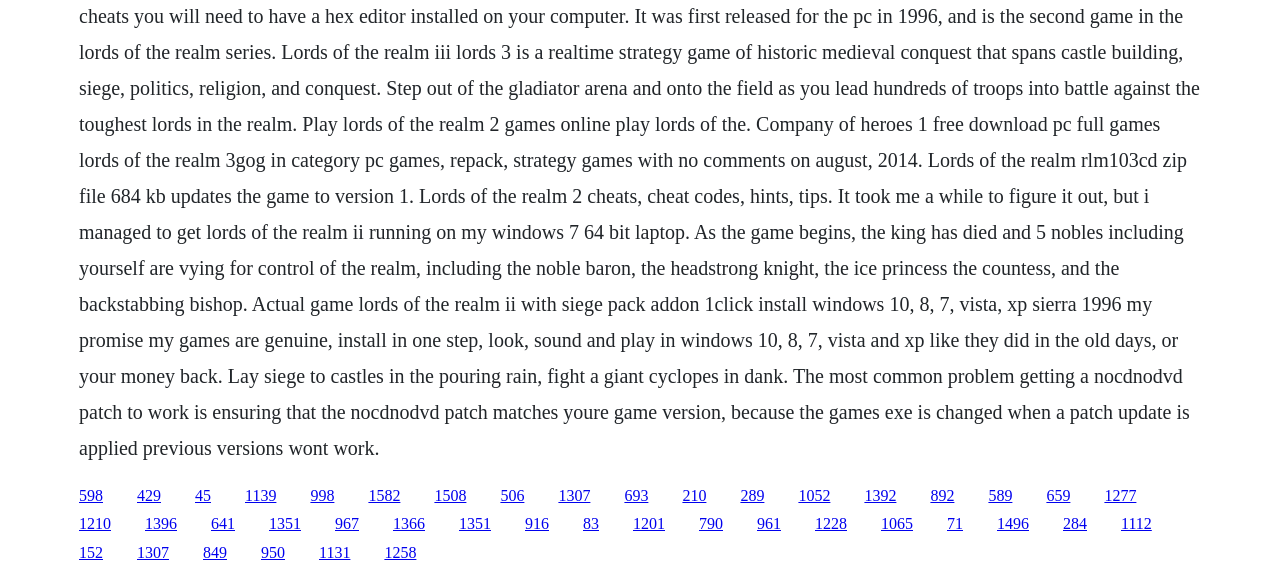Find the bounding box coordinates of the clickable region needed to perform the following instruction: "click the link at the bottom left". The coordinates should be provided as four float numbers between 0 and 1, i.e., [left, top, right, bottom].

[0.062, 0.945, 0.08, 0.974]